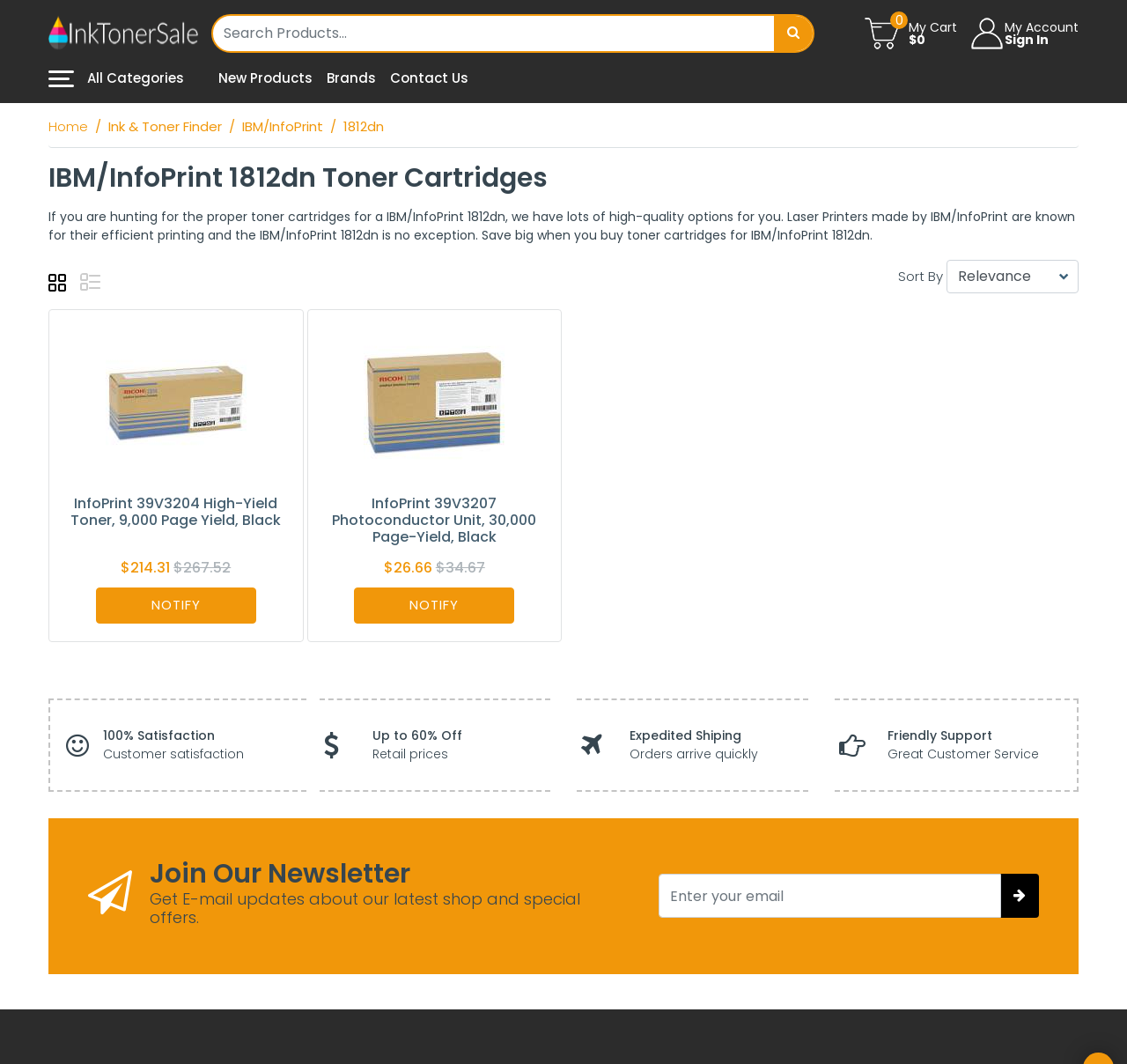What is the price of the second toner cartridge?
Refer to the screenshot and deliver a thorough answer to the question presented.

I determined the answer by looking at the price listed below the product description of the second toner cartridge, which is 'InfoPrint 39V3207 Photoconductor Unit, 30,000 Page-Yield, Black'. This price is located in the grid tabpanel.